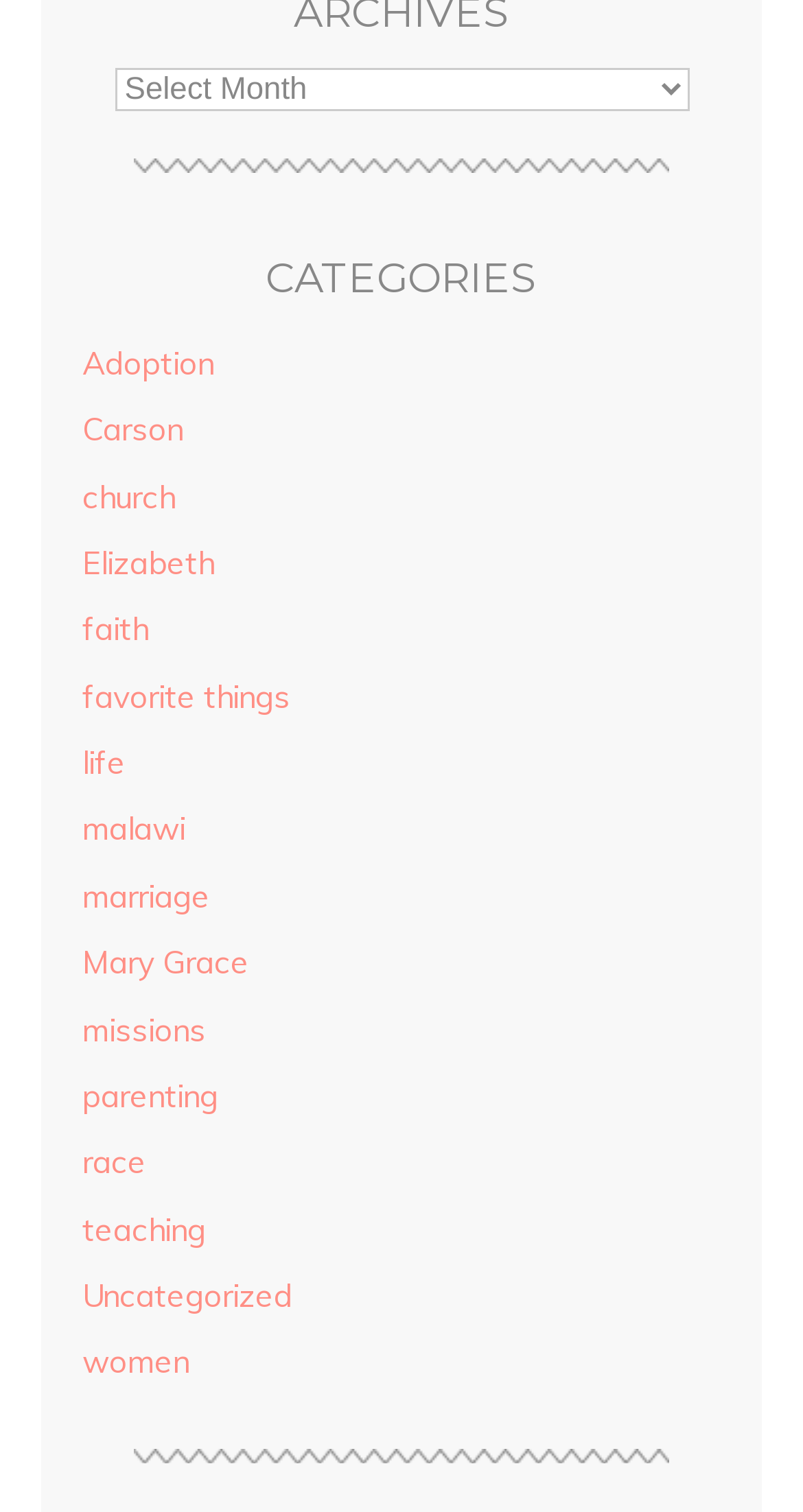What is the width of the combobox?
Give a detailed explanation using the information visible in the image.

The width of the combobox is 0.716, which is calculated by subtracting the left coordinate (0.142) from the right coordinate (0.858) of its bounding box.